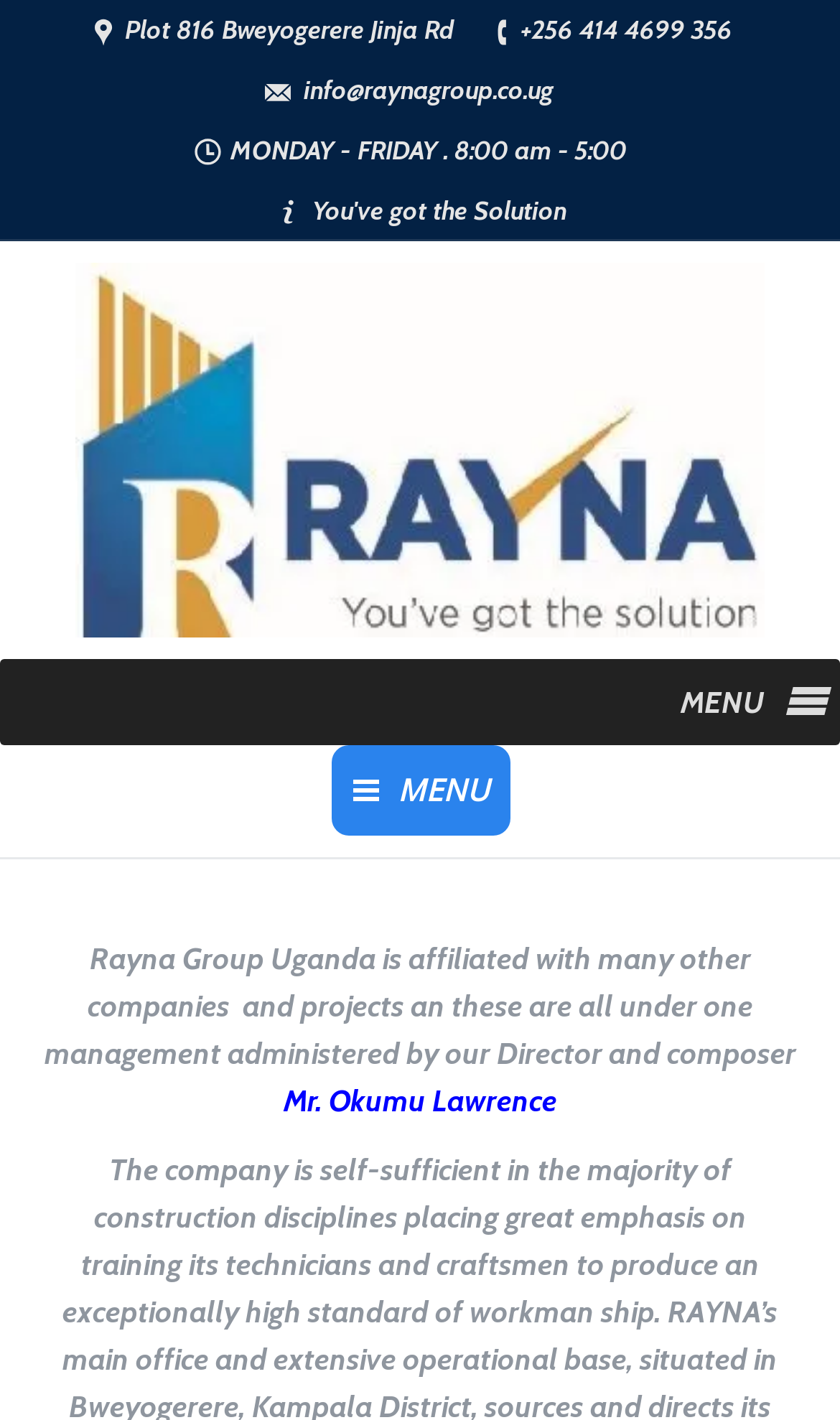Using the given element description, provide the bounding box coordinates (top-left x, top-left y, bottom-right x, bottom-right y) for the corresponding UI element in the screenshot: MENU CLOSE back

[0.394, 0.524, 0.606, 0.588]